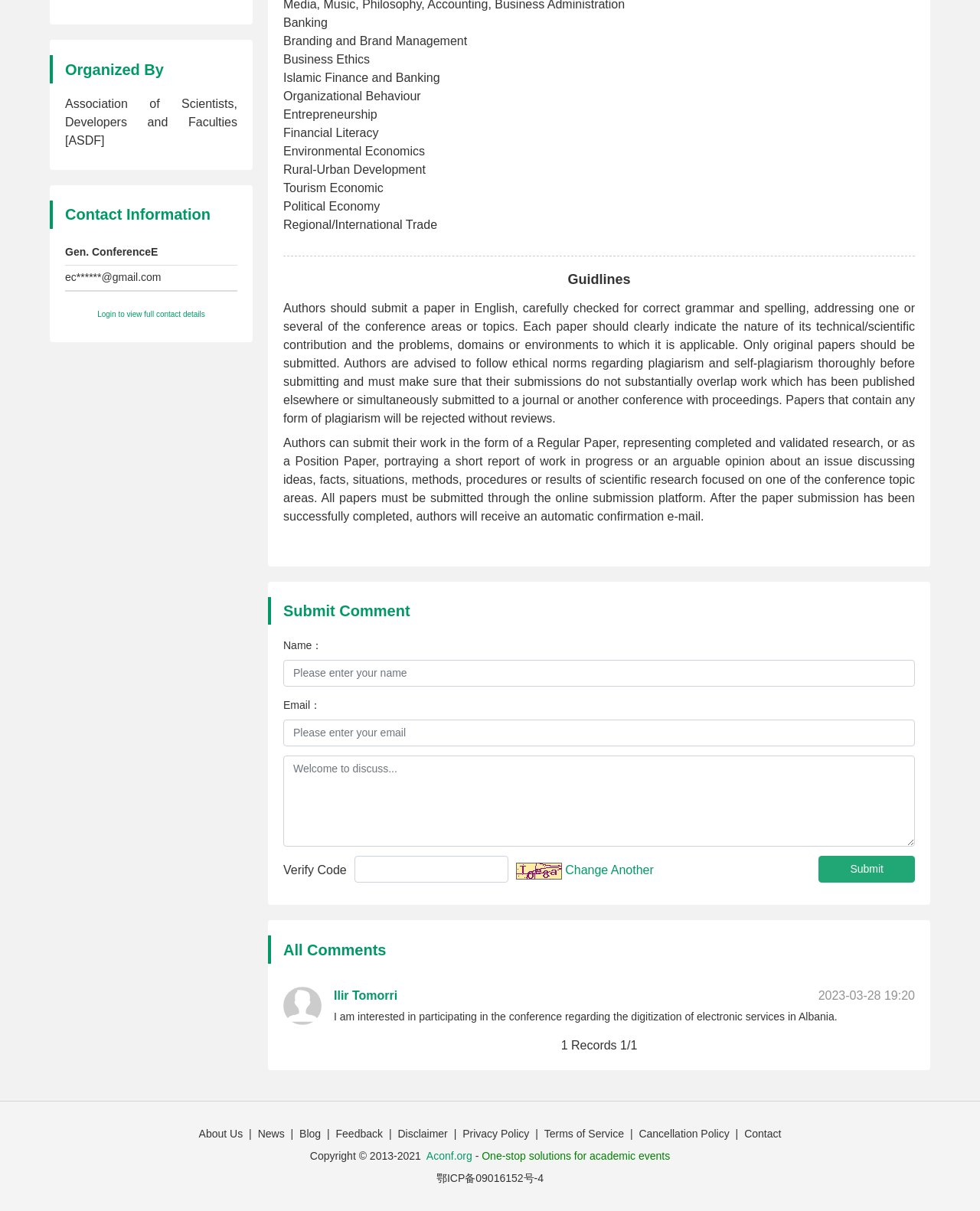Locate the bounding box coordinates of the region to be clicked to comply with the following instruction: "Contact the organizer". The coordinates must be four float numbers between 0 and 1, in the form [left, top, right, bottom].

[0.066, 0.203, 0.161, 0.213]